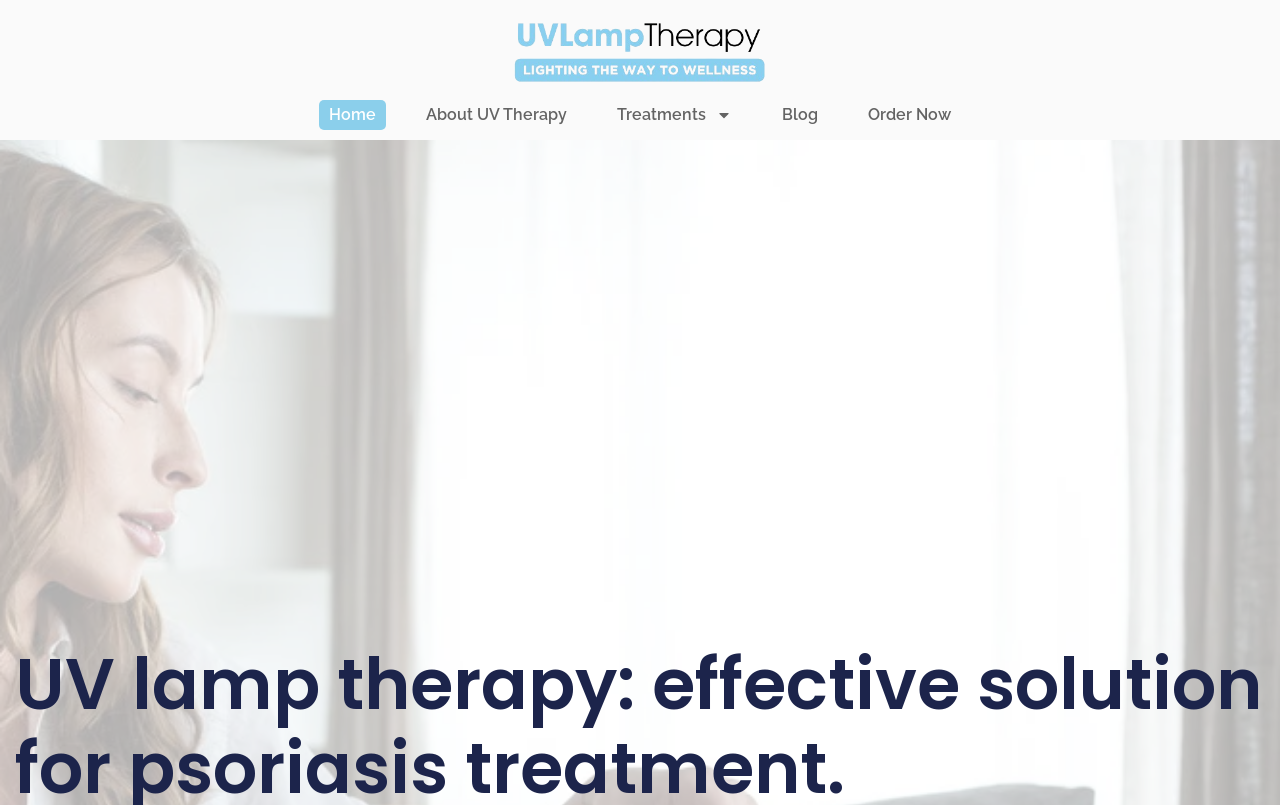Identify the bounding box for the UI element specified in this description: "Home". The coordinates must be four float numbers between 0 and 1, formatted as [left, top, right, bottom].

[0.249, 0.124, 0.302, 0.161]